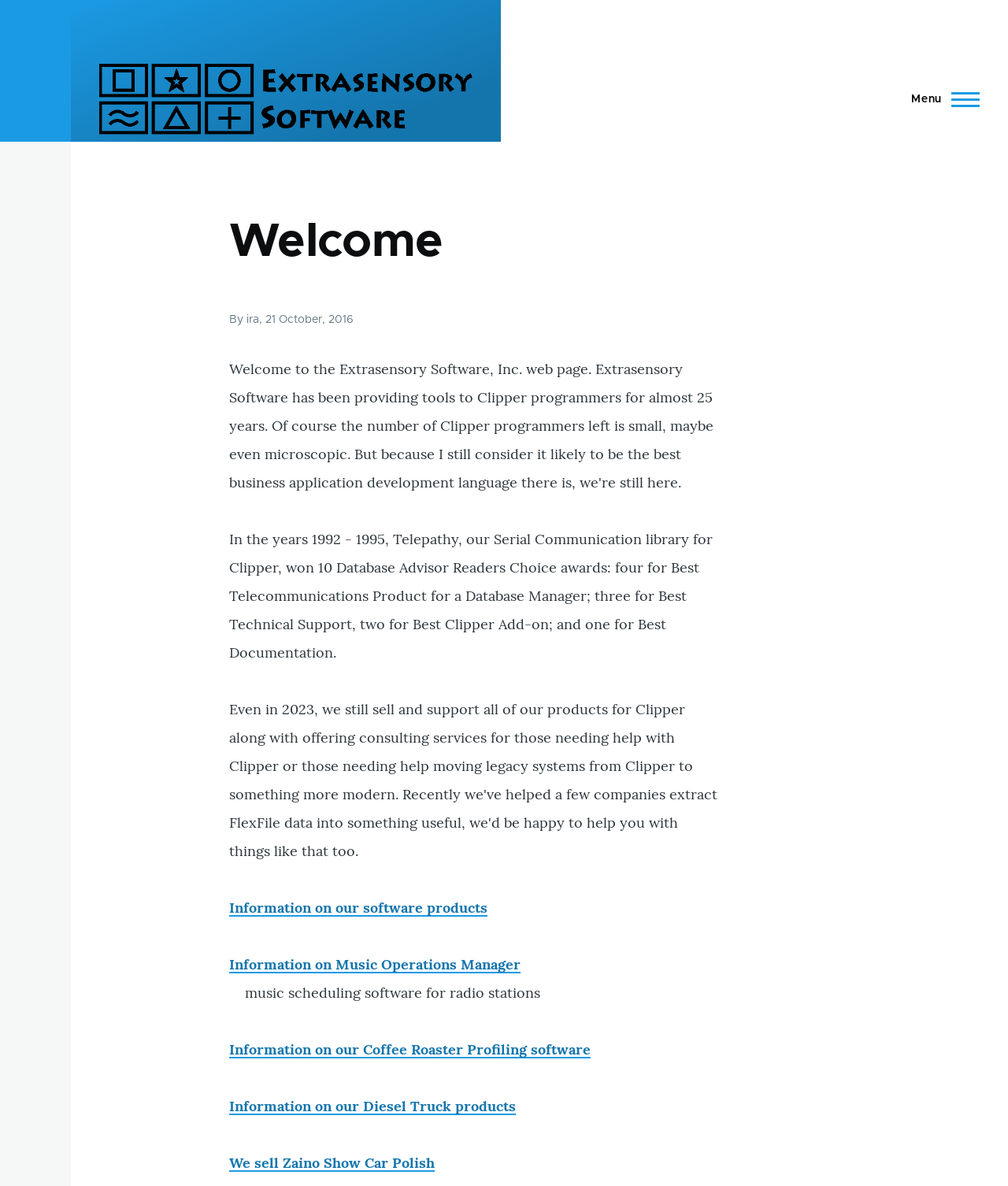What type of software is mentioned?
Answer the question with as much detail as possible.

I analyzed the static text element that mentions 'Telepathy, our Serial Communication library for Clipper' and inferred that the software is related to telecommunications.